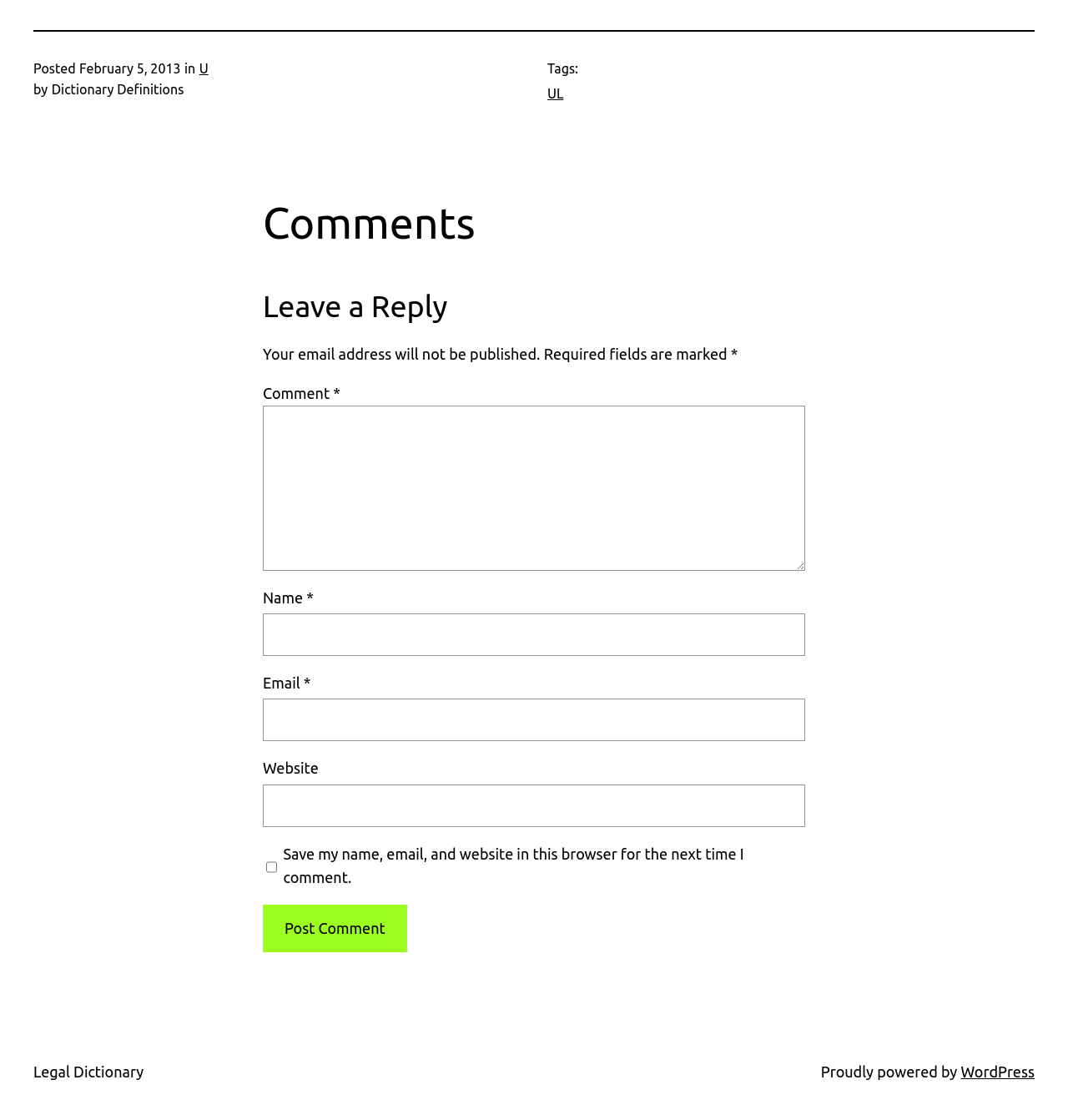Locate the bounding box coordinates of the element I should click to achieve the following instruction: "Enter your name".

[0.246, 0.548, 0.754, 0.586]